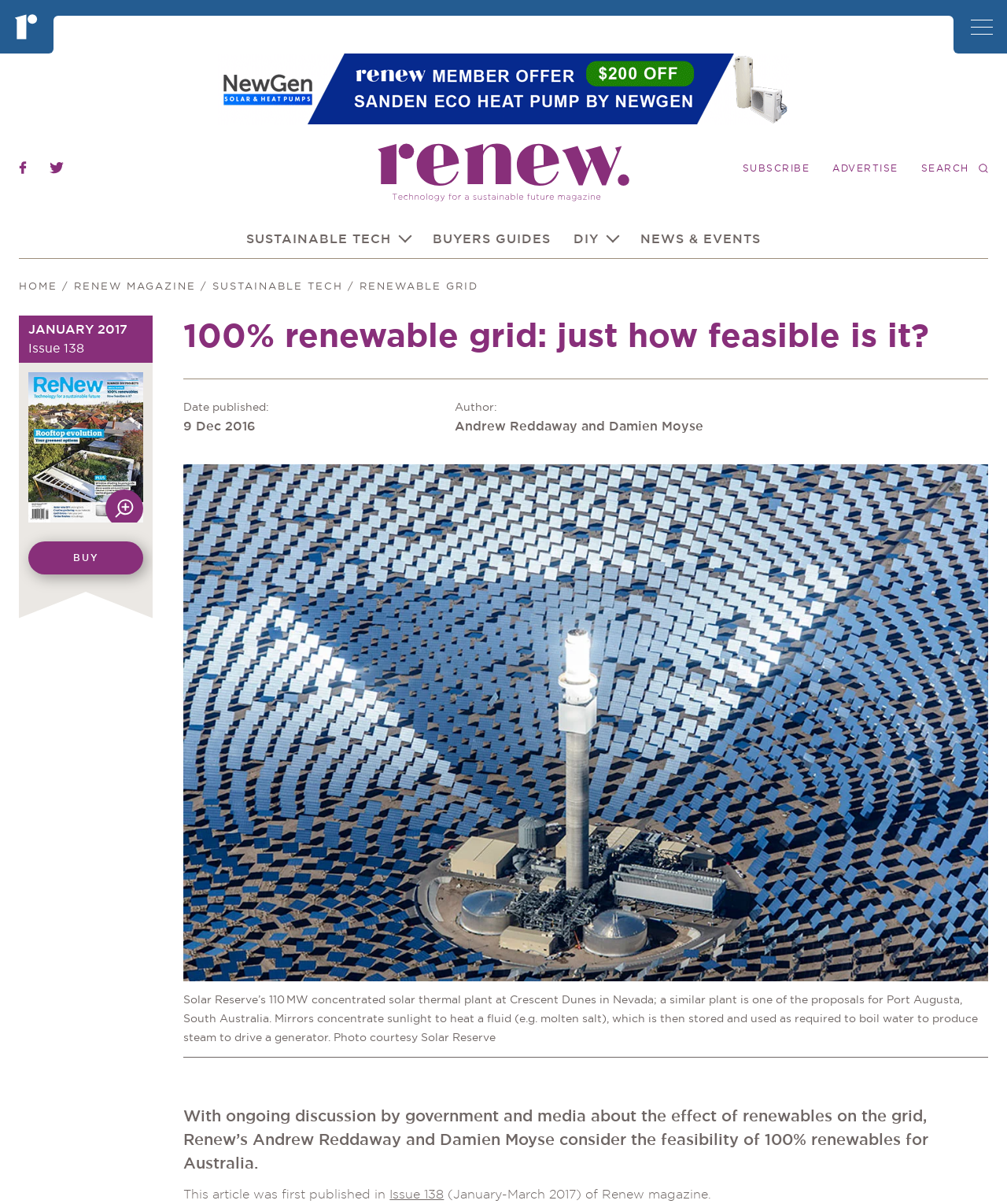Refer to the screenshot and answer the following question in detail:
What is the name of the magazine?

The name of the magazine can be determined by looking at the link 'Renew Magazine' which suggests that the article is from the magazine 'Renew'.